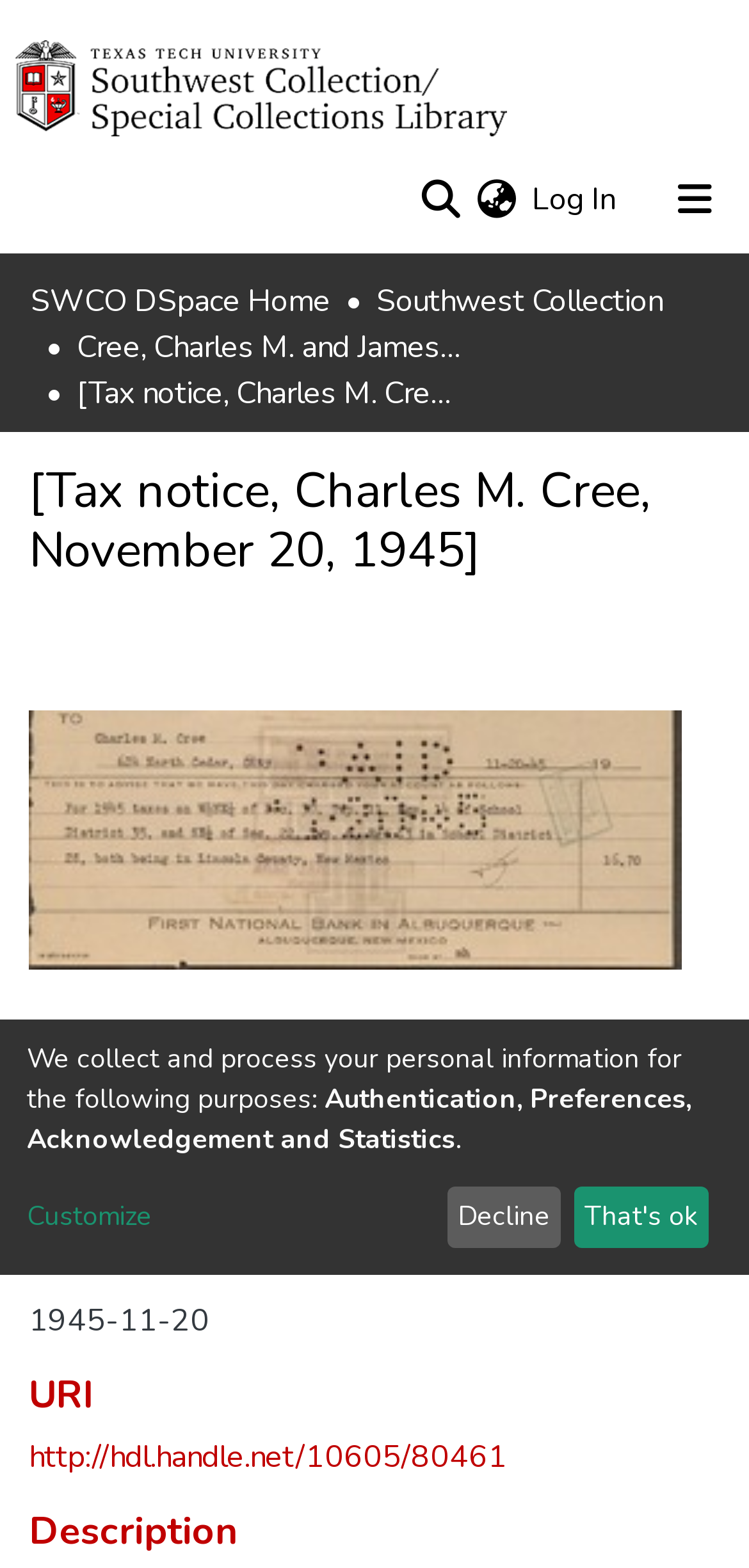How many links are there in the breadcrumb navigation?
Please provide a comprehensive answer based on the information in the image.

I found the number of links in the breadcrumb navigation by looking at the navigation bar at the top of the page, which has three links: 'SWCO DSpace Home', 'Southwest Collection', and 'Cree, Charles M. and James E., Papers, 1885-1950 and undated'.